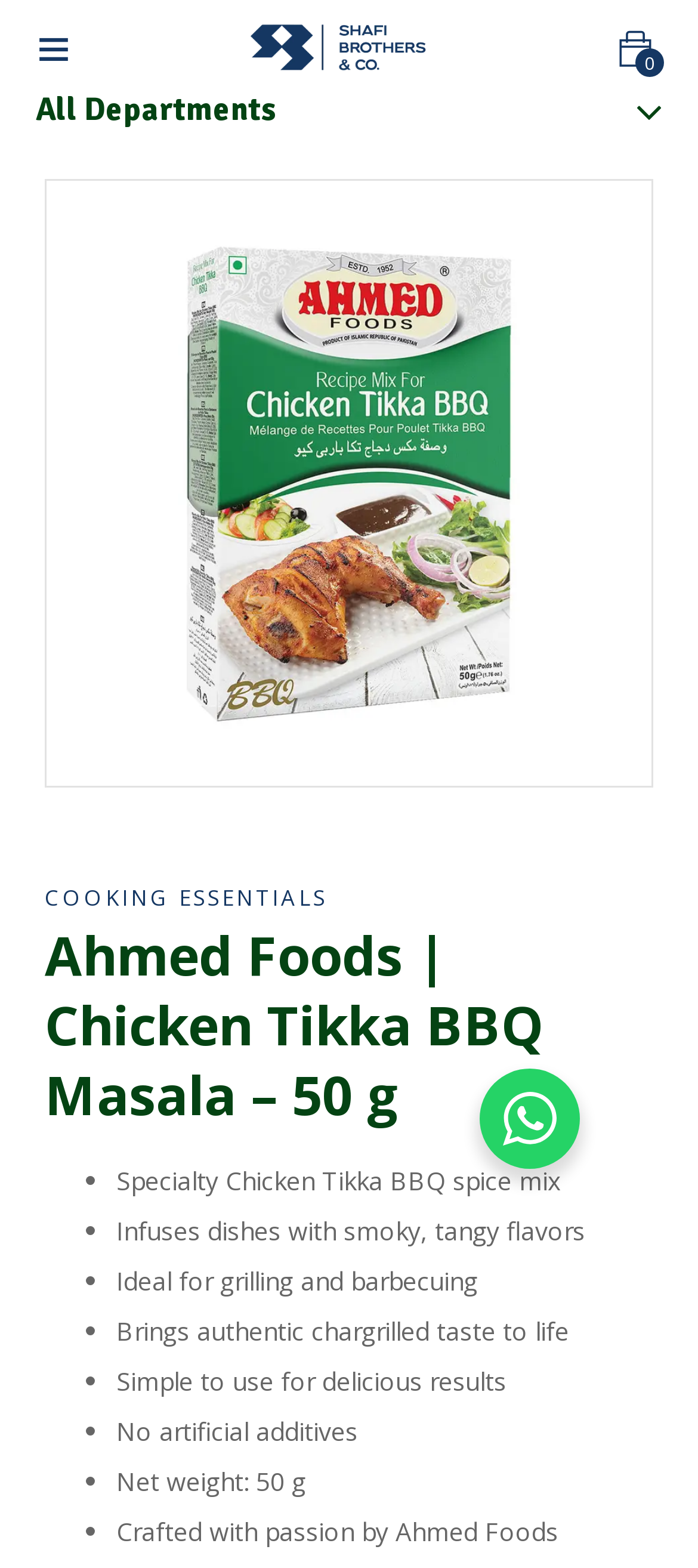Generate a thorough description of the webpage.

The webpage is about Ahmed Foods' product, Chicken Tikka BBQ Masala, which is a 50g box of specialty spice mix. At the top left corner, there is a link with a icon, and next to it, a link to "Shafi Brothers and Company" with an accompanying image. On the top right corner, there is a button with a menu.

Below the top section, there is a heading "All Departments" spanning across the page. Underneath, there is a section dedicated to the product, featuring an image of the box and a descriptive text about the product. The text describes the product as a succulent piece of grilled Chicken Tikka.

To the right of the product image, there is a link to "COOKING ESSENTIALS". Below the product description, there is a heading "Ahmed Foods | Chicken Tikka BBQ Masala – 50 g" followed by a list of bullet points highlighting the product's features, including its ability to infuse dishes with smoky and tangy flavors, its ideal use for grilling and barbecuing, and its simplicity to use for delicious results. The list also mentions that the product has no artificial additives, its net weight is 50g, and it is crafted with passion by Ahmed Foods.